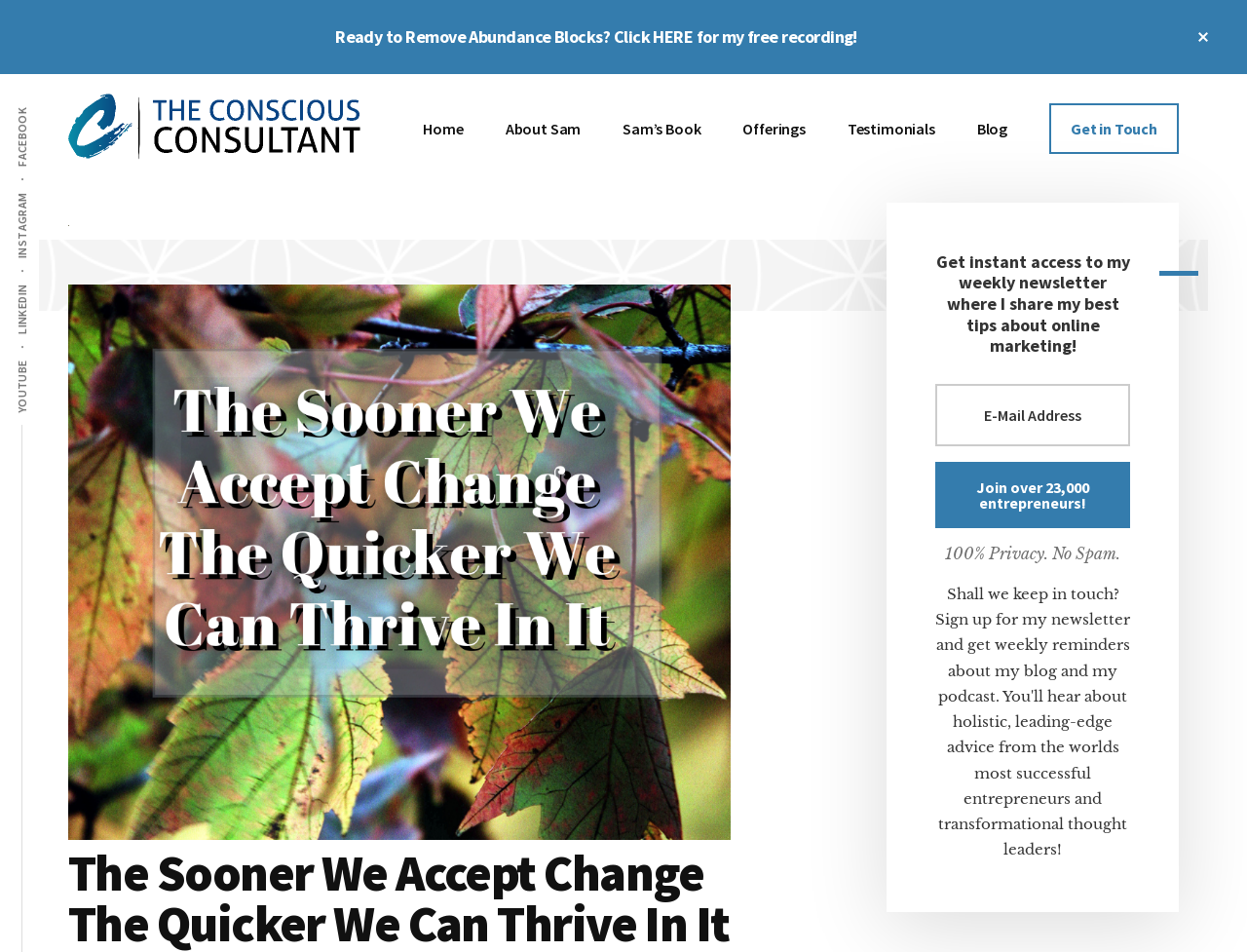Please find the bounding box for the UI component described as follows: "About Sam".

[0.39, 0.108, 0.481, 0.162]